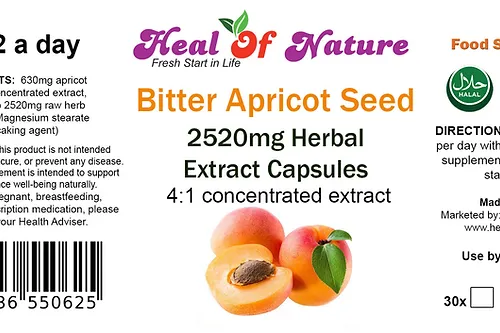Generate a comprehensive caption that describes the image.

This image displays the product label for "Bitter Apricot Kernel Seed Extract Capsules" by Heal Of Nature. Each capsule contains a high-strength 2520mg herbal extract derived from apricot seeds, with a concentration ratio of 4:1. The label emphasizes daily usage, recommending taking two capsules per day. 

Key details include the ingredients, which feature 630mg of apricot kernel concentrated extract along with magnesium stearate as an anti-caking agent. It also highlights health benefits, promoting natural well-being, and advises consulting a health advisor before use, particularly for those who are pregnant, breastfeeding, or on medication. 

The design incorporates vibrant visuals of apricots, reinforcing the natural essence of the product, and is marked with a Halal certification symbol, ensuring it meets dietary standards for Muslim consumers. The packaging mentions that each bottle contains 30 capsules, and it proudly displays the motto "Fresh Start in Life."